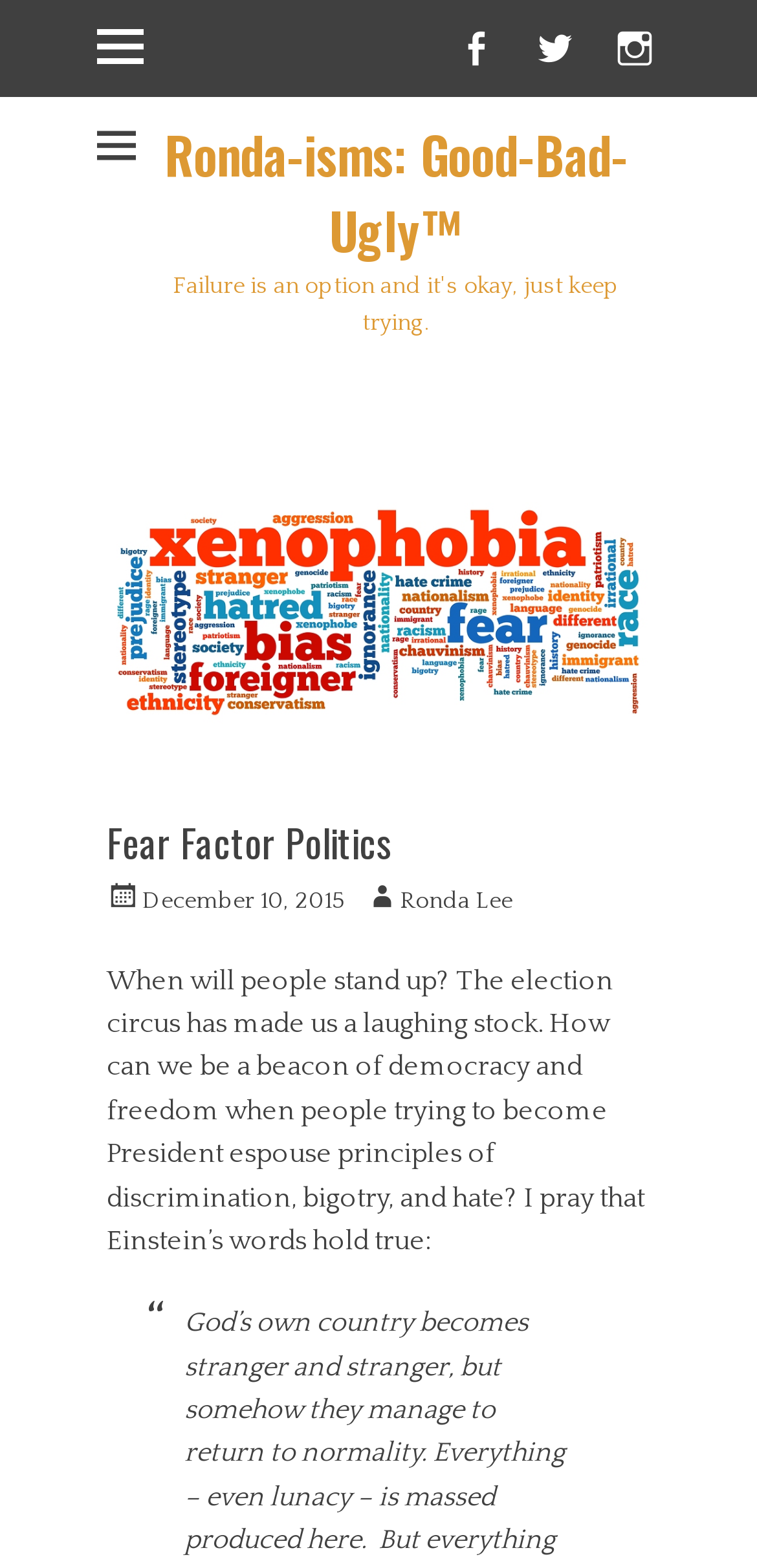Please provide a brief answer to the question using only one word or phrase: 
What is the date of the post?

December 10, 2015